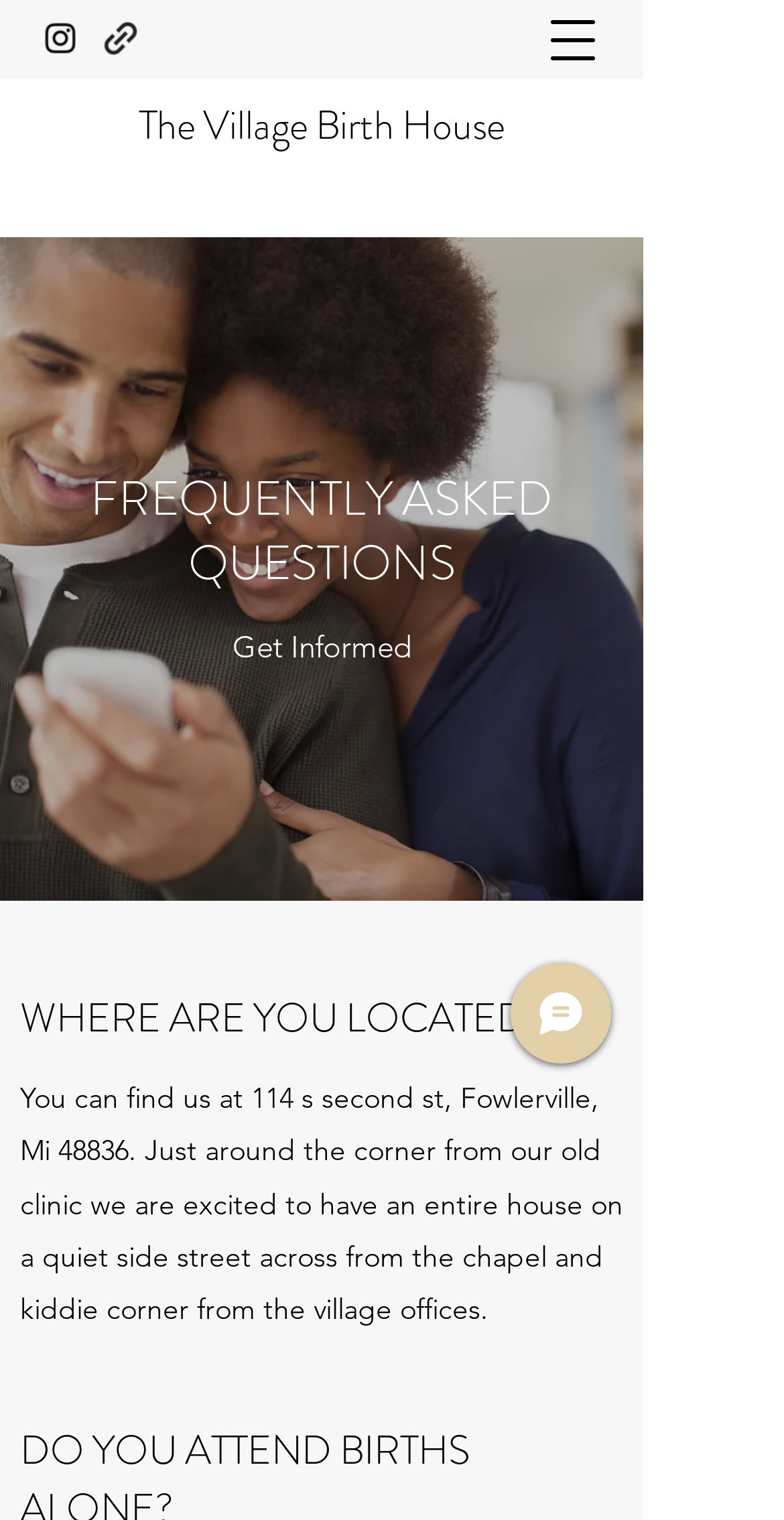Analyze the image and deliver a detailed answer to the question: What is the name of the birth house mentioned on the webpage?

I found the answer by looking at the link with the text 'The Village Birth House', which suggests that it is a birth house related to Michigan Midwifery Co.